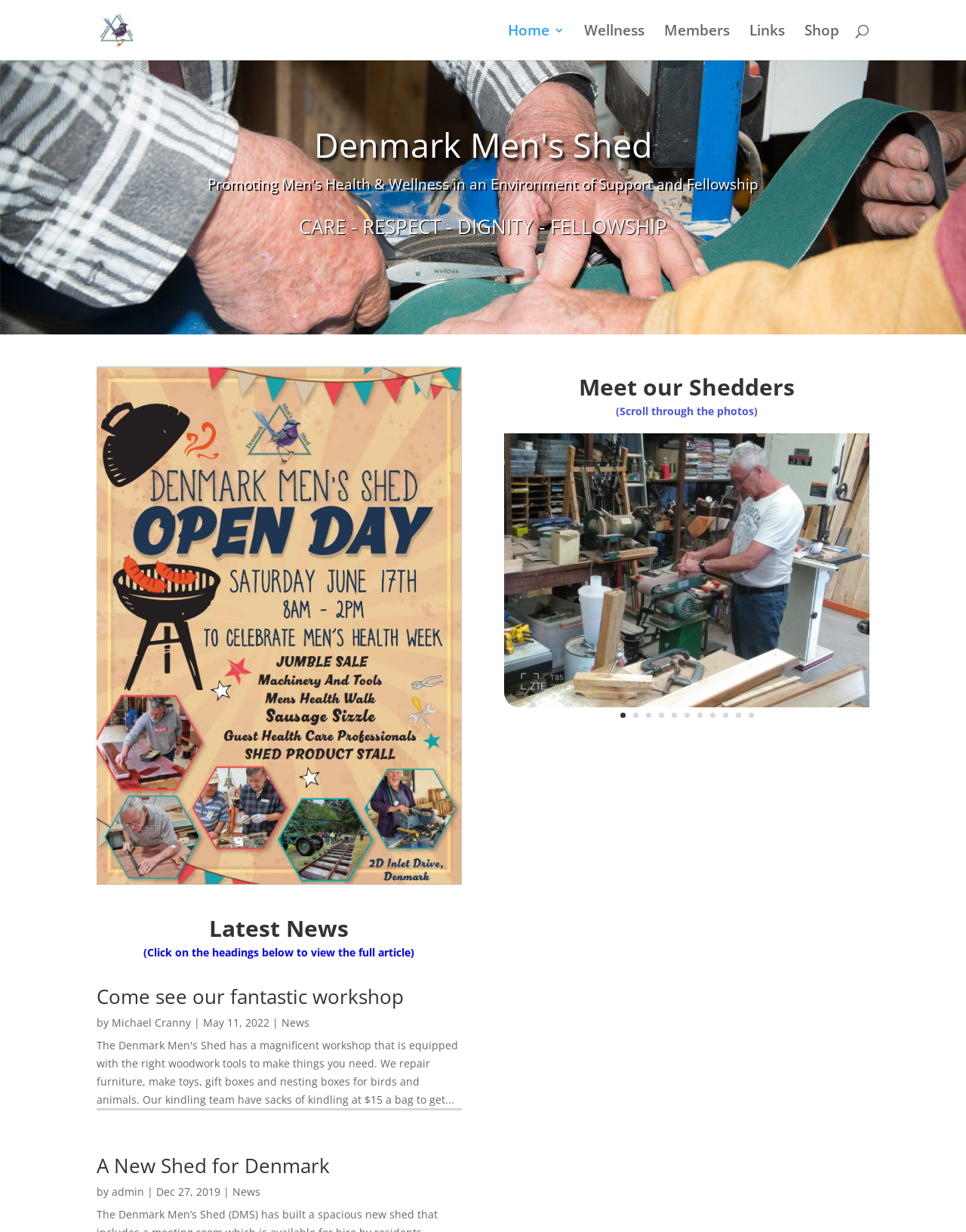Please identify the bounding box coordinates of the element that needs to be clicked to perform the following instruction: "Go to page 4".

[0.505, 0.464, 0.542, 0.493]